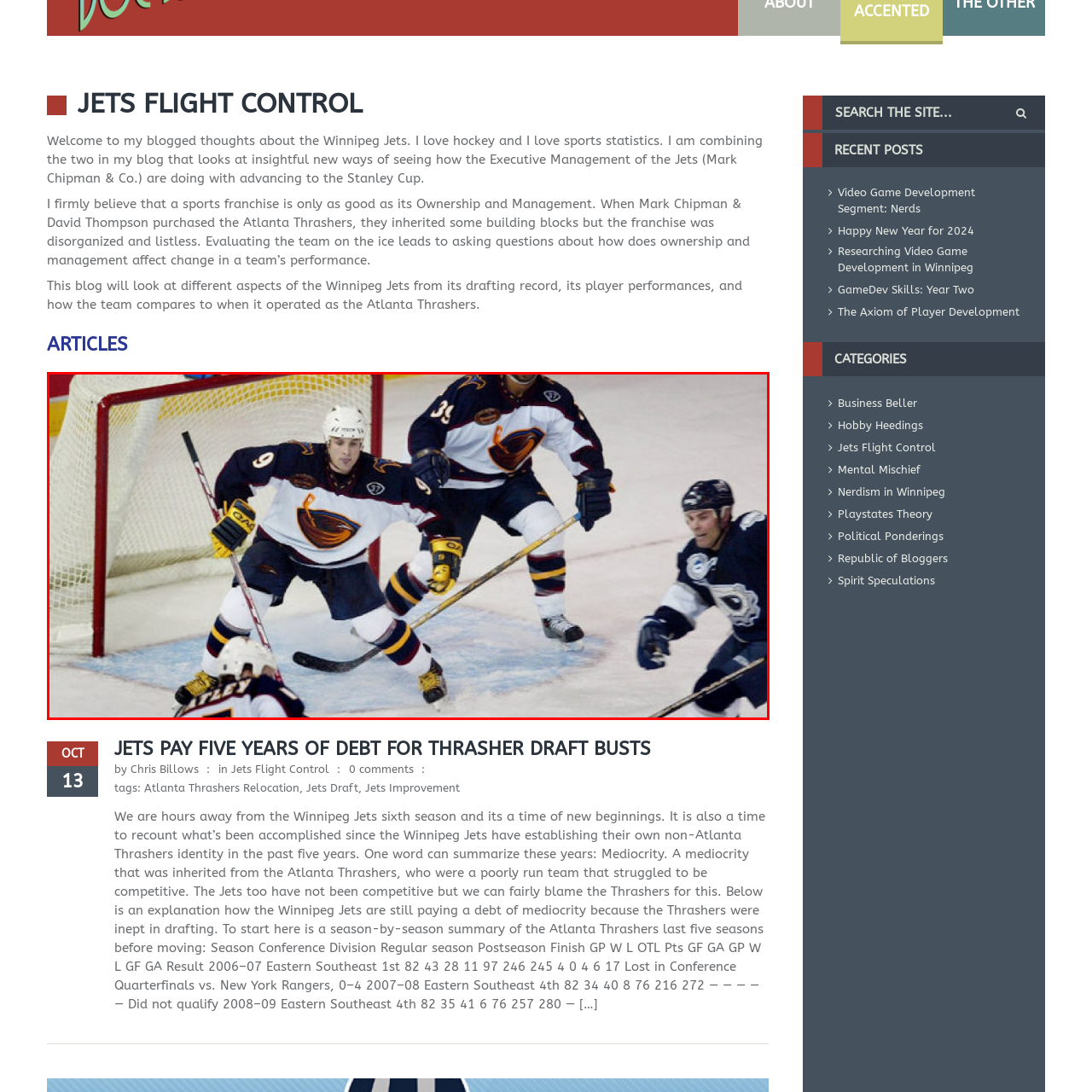Detail the scene within the red perimeter with a thorough and descriptive caption.

The image captures an intense moment from a hockey game, prominently featuring players from the Atlanta Thrashers. In the foreground, a player wearing number 9 is positioned near the crease, effectively guarding against the opposing team's advances. He is flanked by another Thrashers teammate, number 34, who is also prepared to intervene in the play. Both players are clad in the Thrashers' distinctive white and navy jerseys adorned with the team's logo—a stylized bird—highlighting their identity during this period. The opposing player in the blue uniform is maneuvering with the puck, aiming to create a scoring opportunity. The background showcases the goal net, typically a focal point in the fast-paced action of hockey, underscoring the competitive nature of the game. This scene epitomizes the dynamic and strategic elements involved in ice hockey, particularly in critical defensive moments.